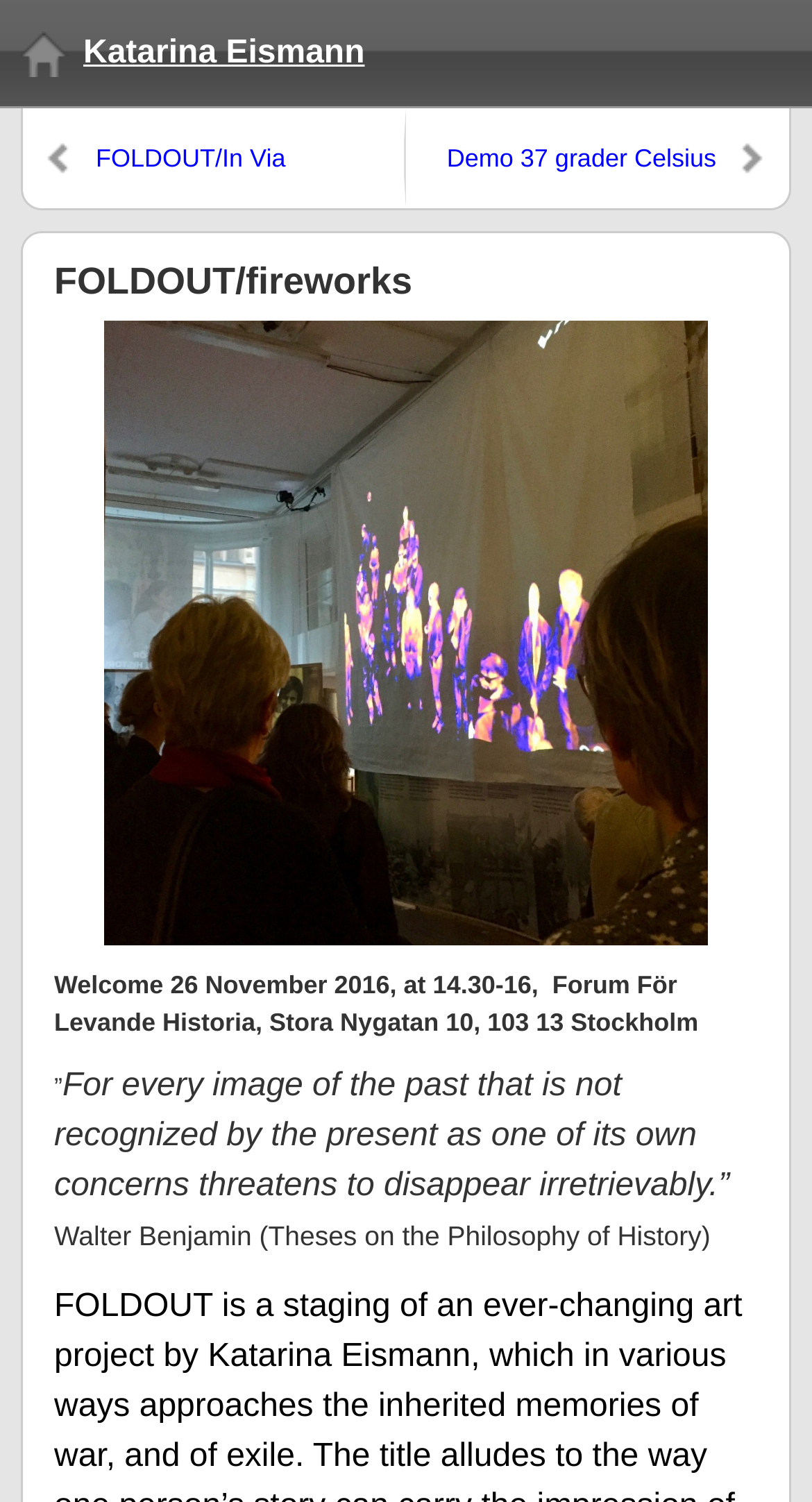Provide the bounding box for the UI element matching this description: "Demo 37 grader Celsius".

[0.5, 0.072, 0.972, 0.139]